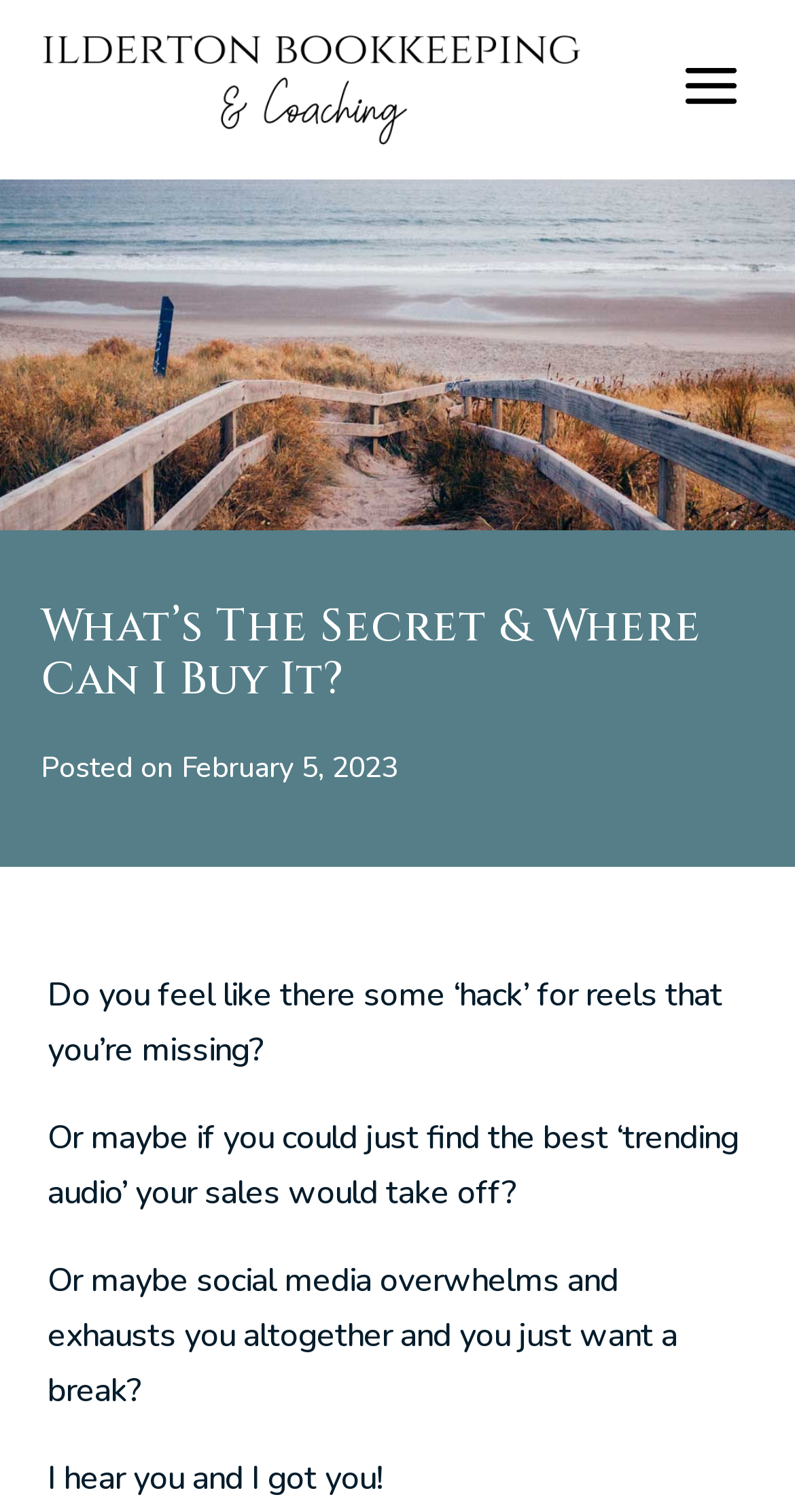Give a concise answer of one word or phrase to the question: 
Is the menu button expanded?

False